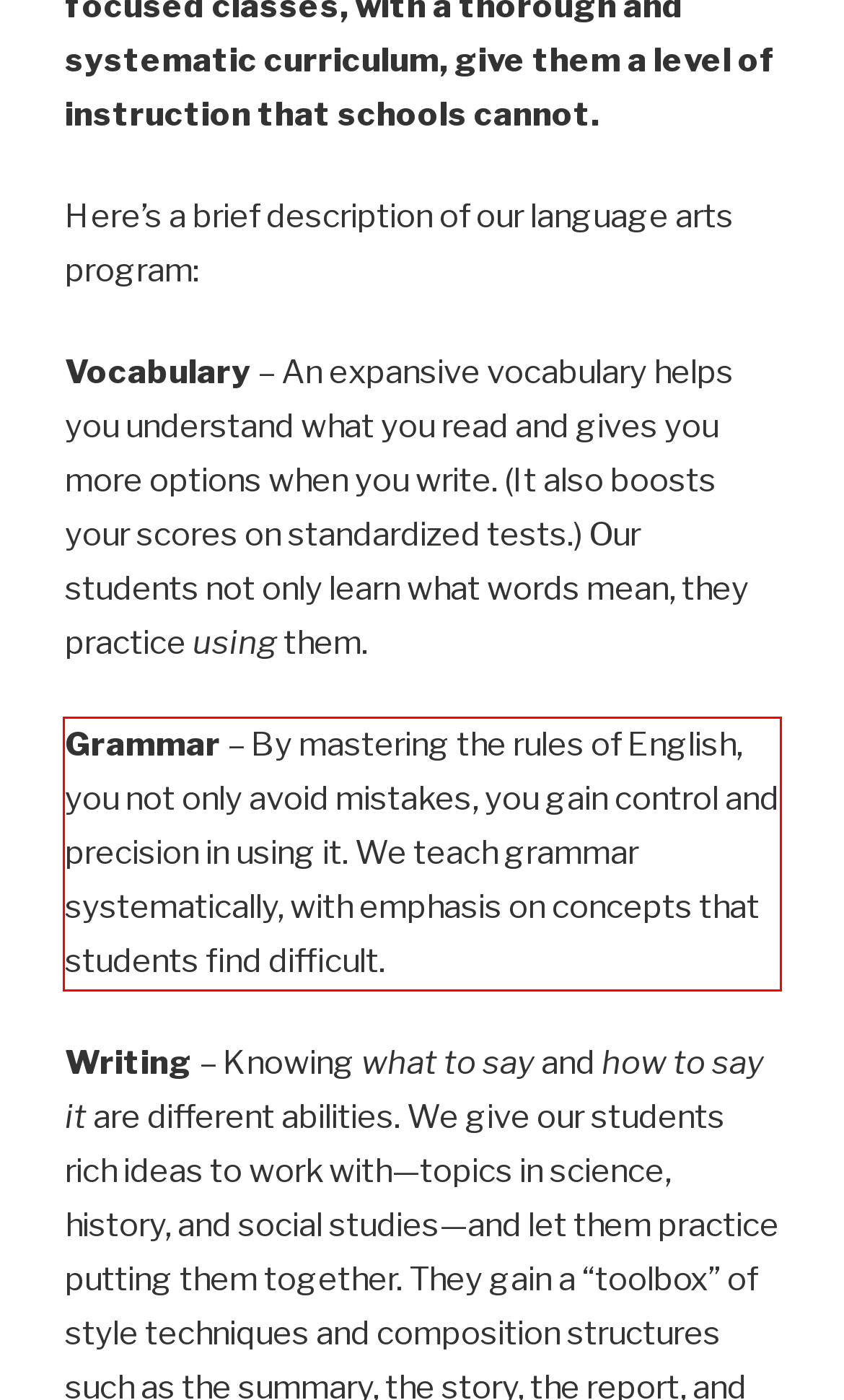Given a webpage screenshot with a red bounding box, perform OCR to read and deliver the text enclosed by the red bounding box.

Grammar – By mastering the rules of English, you not only avoid mistakes, you gain control and precision in using it. We teach grammar systematically, with emphasis on concepts that students find difficult.